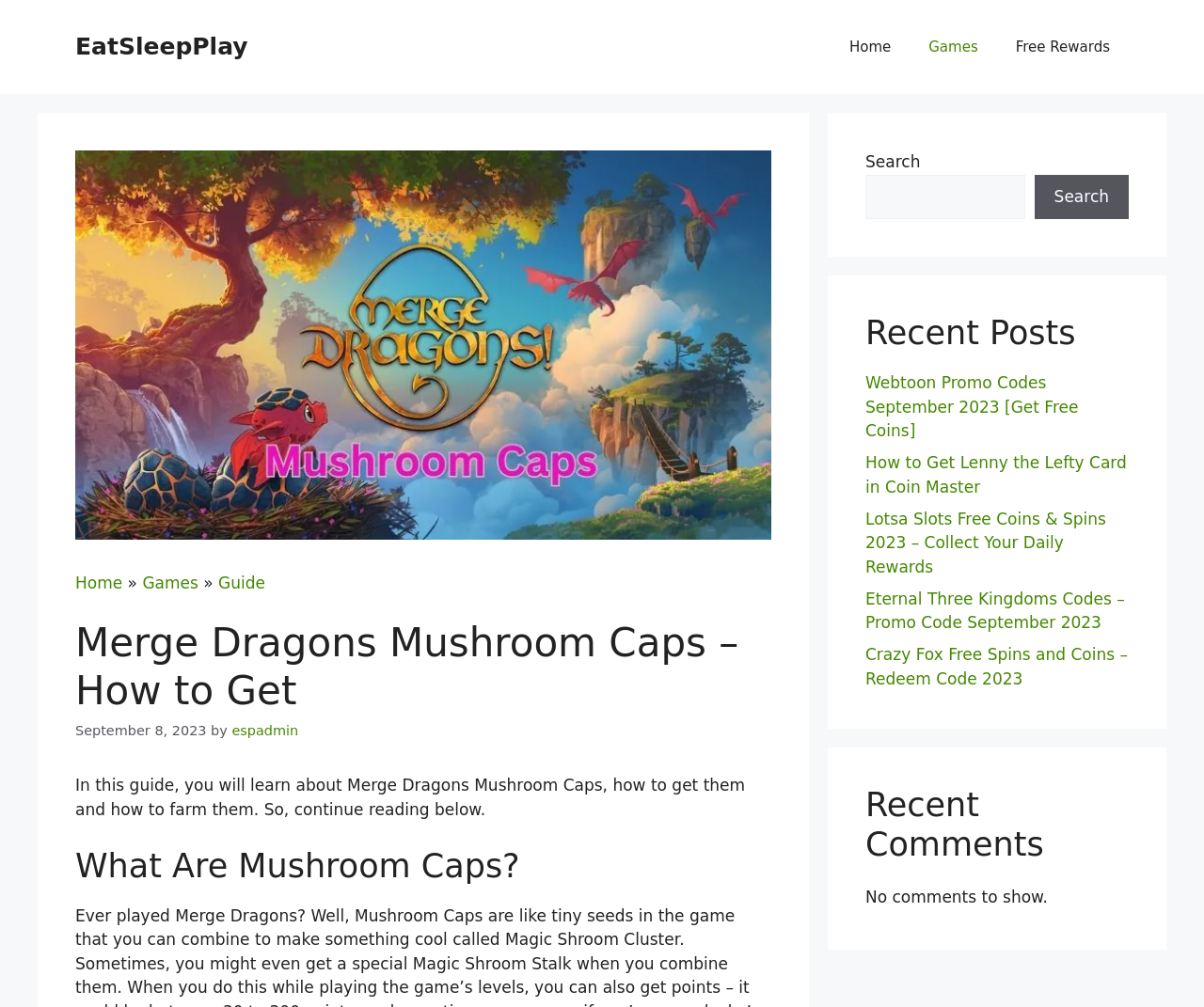Describe every aspect of the webpage in a detailed manner.

This webpage is about a guide on Merge Dragons Mushroom Caps, specifically on how to get and farm them. At the top, there is a banner with a link to the website "EatSleepPlay" and a navigation menu with links to "Home", "Games", and "Free Rewards". Below the banner, there is a large image of Merge Dragons Mushroom Caps.

The main content area is divided into sections. The first section has a header with the title "Merge Dragons Mushroom Caps – How to Get" and a breadcrumb navigation menu showing the path from "Home" to "Games" to "Guide". Below the header, there is a paragraph of text summarizing the guide, followed by a timestamp showing the date "September 8, 2023" and the author "espadmin".

The next section has a heading "What Are Mushroom Caps?" which appears to be the start of the guide. 

On the right side of the page, there are three complementary sections. The first section has a search bar with a search button. The second section has a heading "Recent Posts" and lists several links to other guides and articles, including "Webtoon Promo Codes September 2023", "How to Get Lenny the Lefty Card in Coin Master", and others. The third section has a heading "Recent Comments" but shows a message "No comments to show."